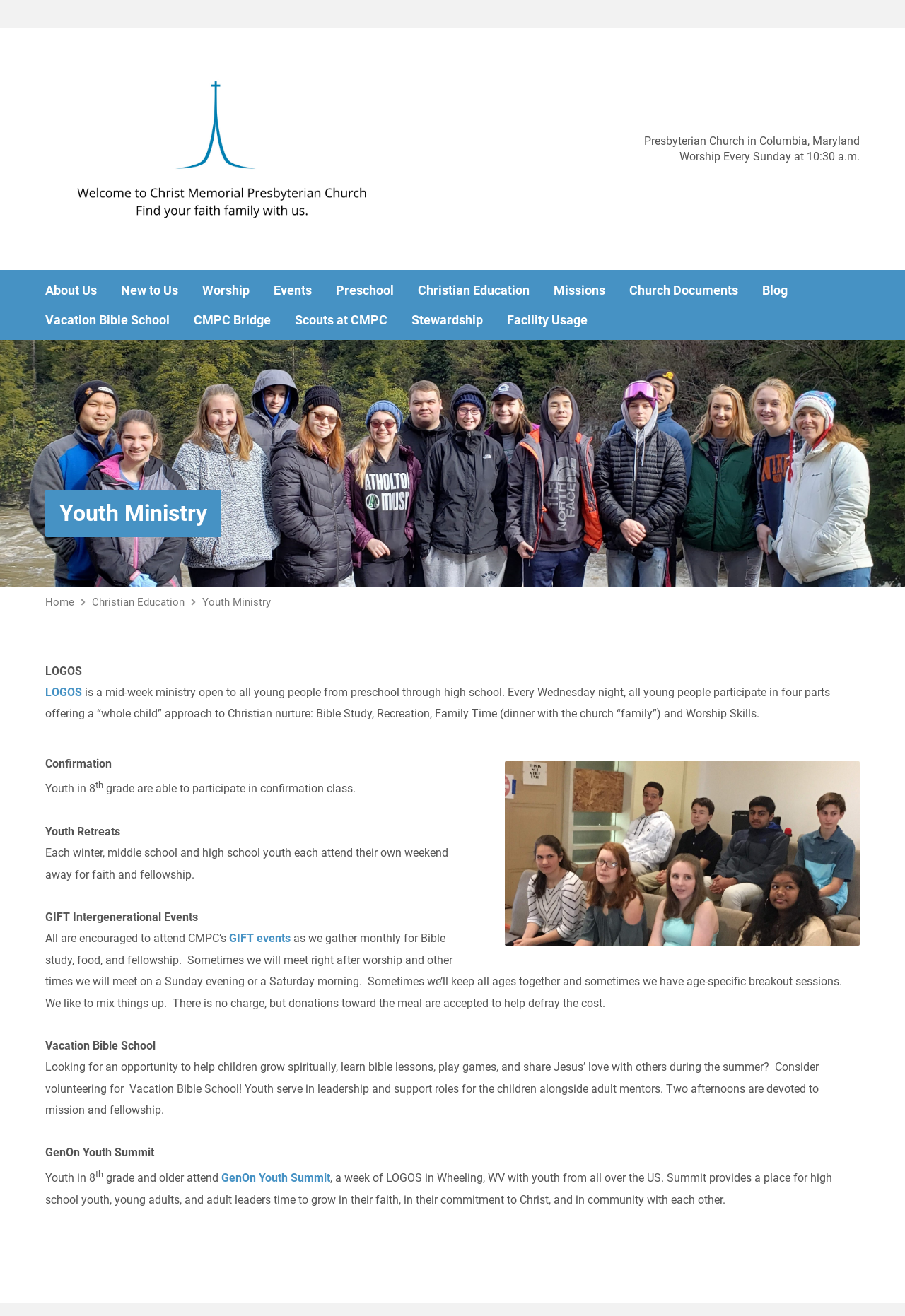Identify the bounding box coordinates for the UI element described as: "Preschool". The coordinates should be provided as four floats between 0 and 1: [left, top, right, bottom].

[0.371, 0.216, 0.435, 0.226]